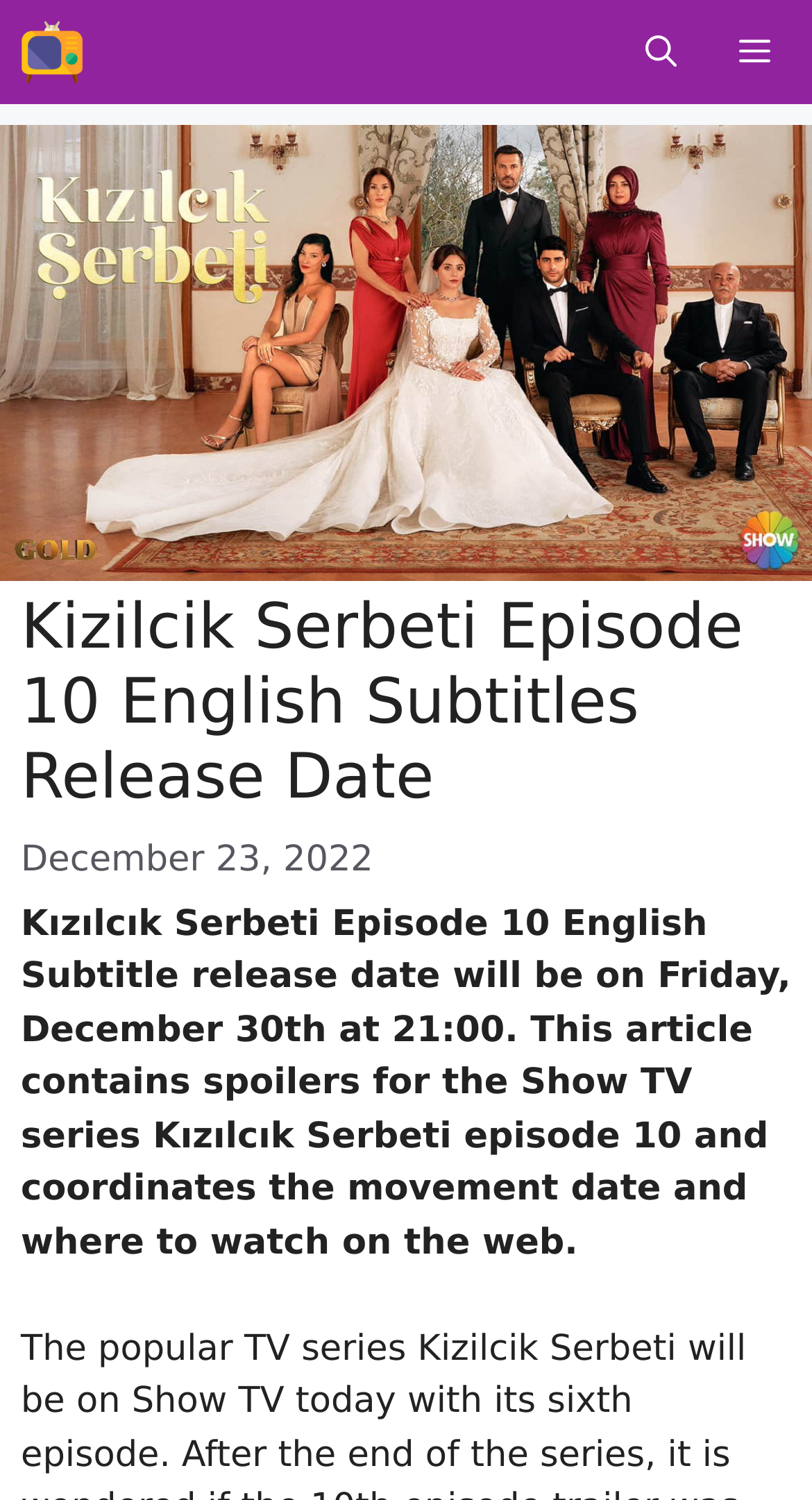What is the name of the website's menu button?
Based on the image, provide your answer in one word or phrase.

Menu